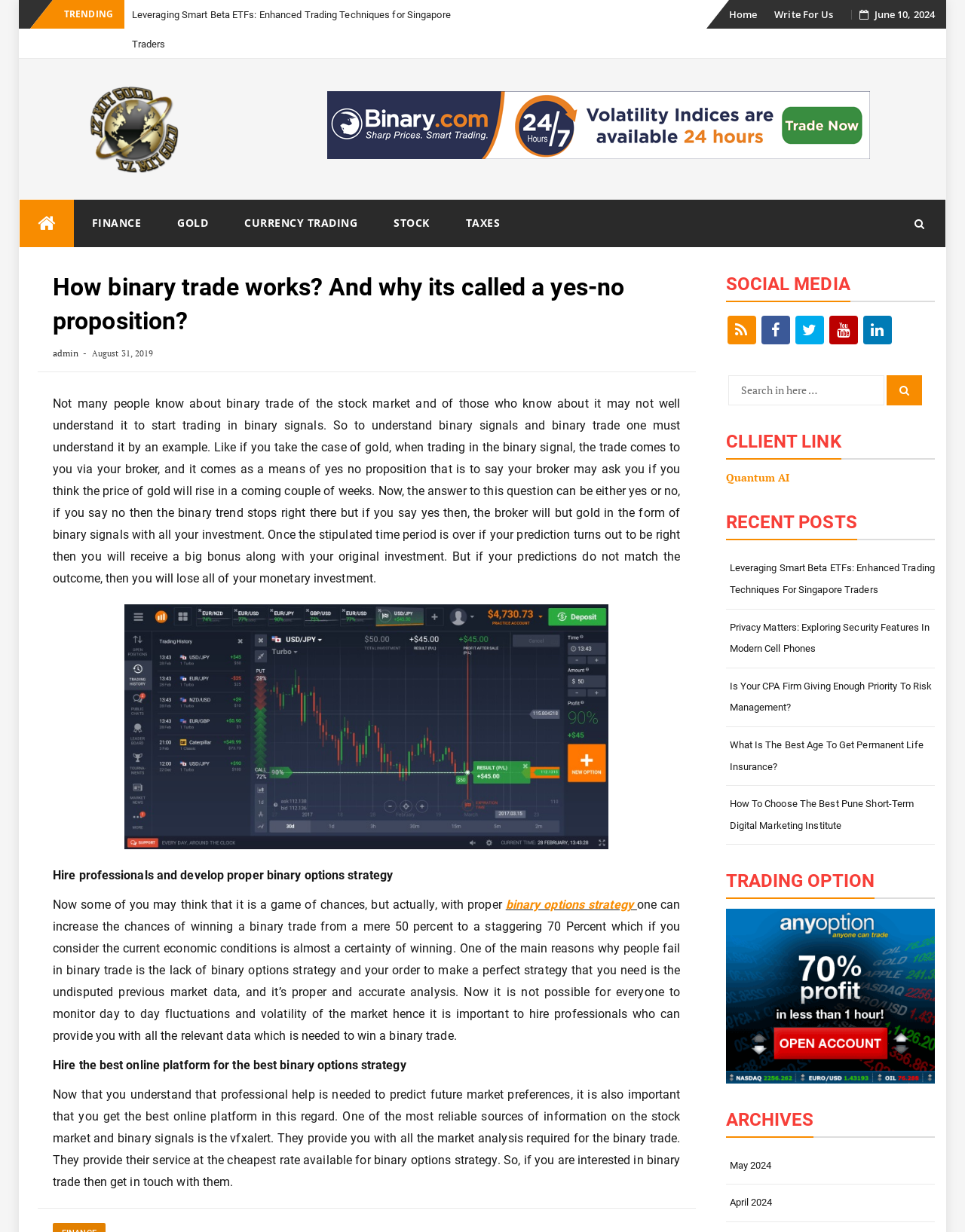Provide the bounding box coordinates of the HTML element this sentence describes: "parent_node: Skip to content". The bounding box coordinates consist of four float numbers between 0 and 1, i.e., [left, top, right, bottom].

[0.938, 0.138, 0.968, 0.177]